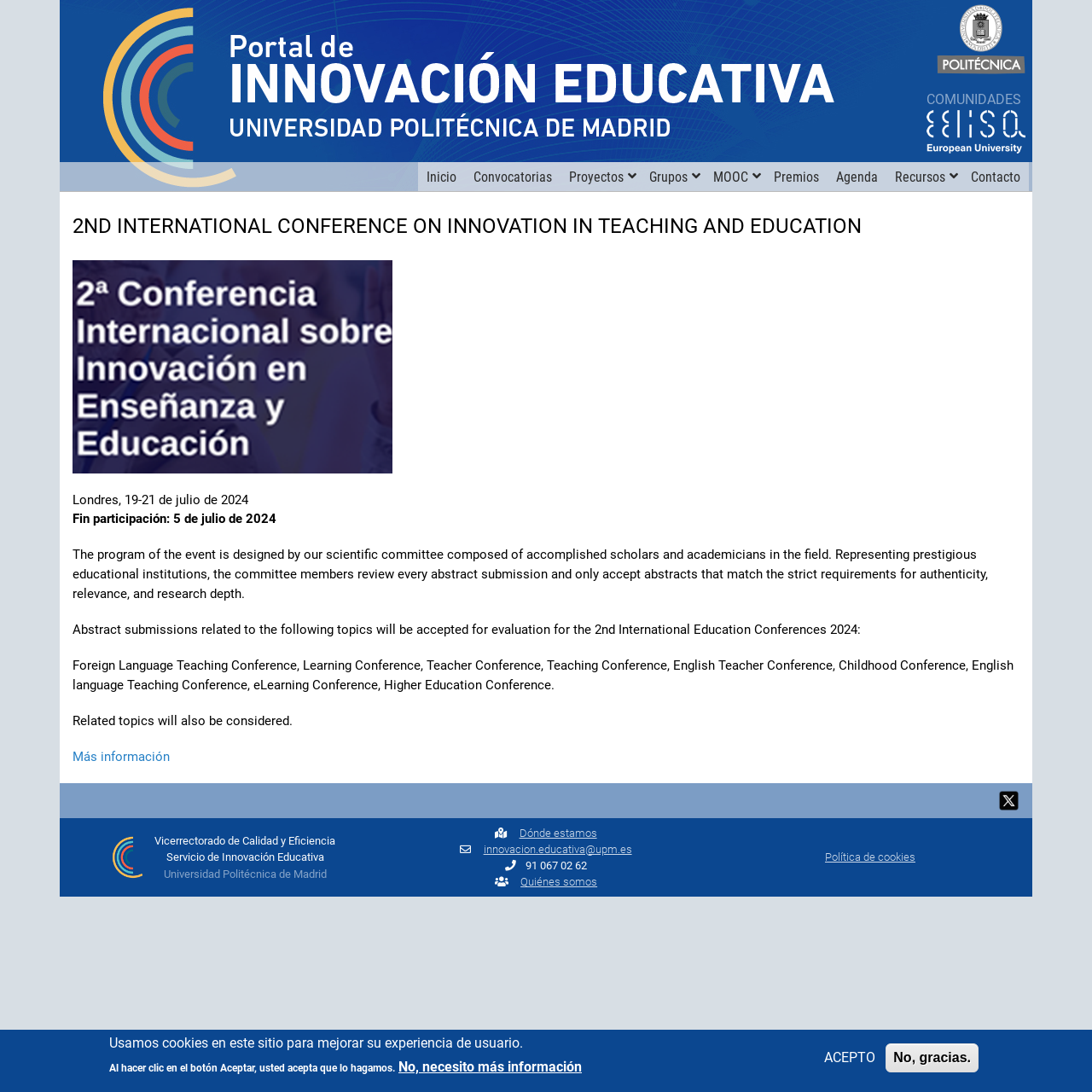Answer with a single word or phrase: 
How many links are there in the main navigation menu?

9